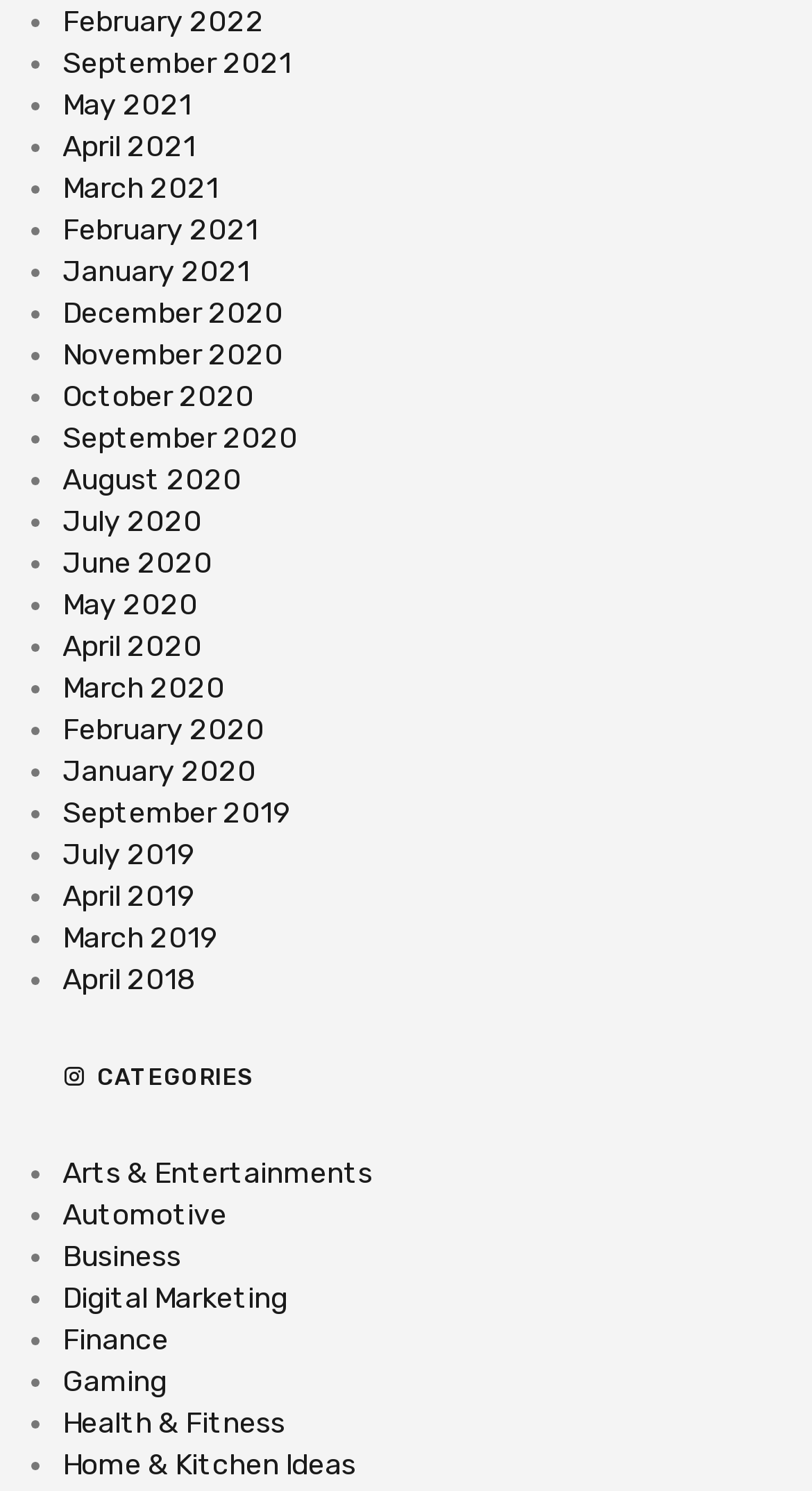Please identify the bounding box coordinates of the clickable area that will fulfill the following instruction: "Explore September 2021". The coordinates should be in the format of four float numbers between 0 and 1, i.e., [left, top, right, bottom].

[0.077, 0.031, 0.359, 0.054]